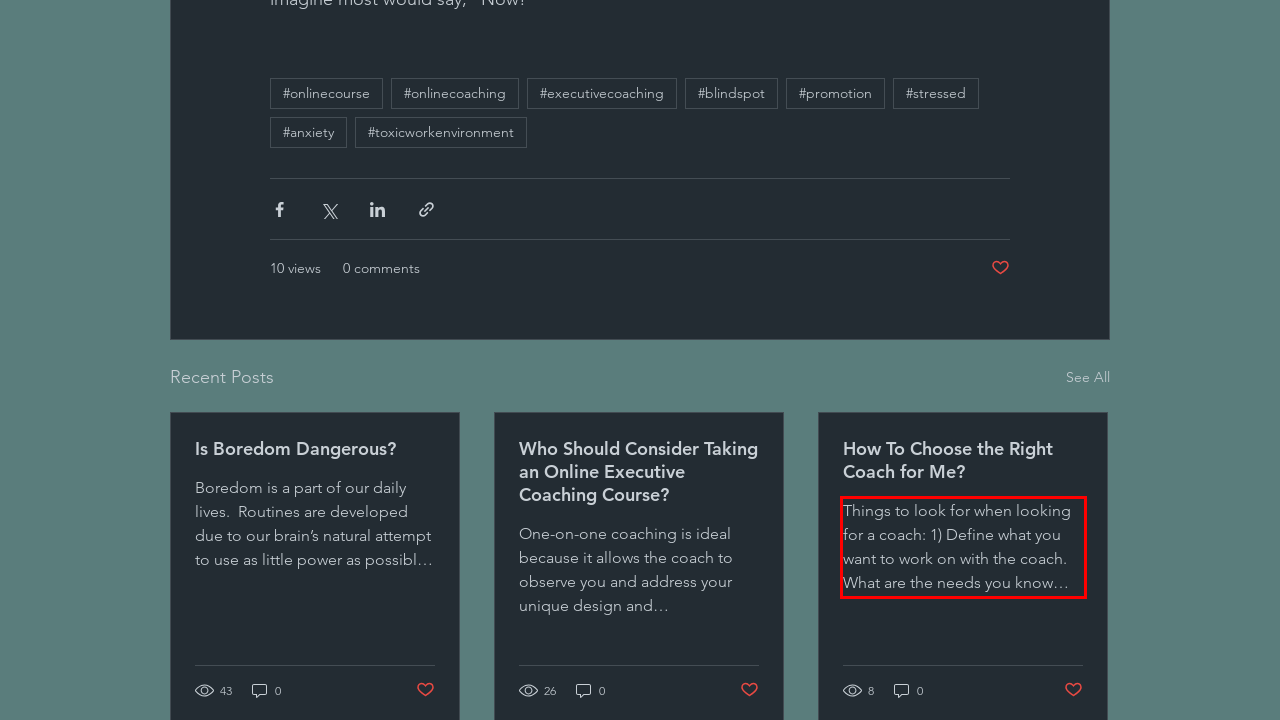Using the provided screenshot of a webpage, recognize and generate the text found within the red rectangle bounding box.

Things to look for when looking for a coach: 1) Define what you want to work on with the coach. What are the needs you know about and goals you want to accomplish as you invest your money and your